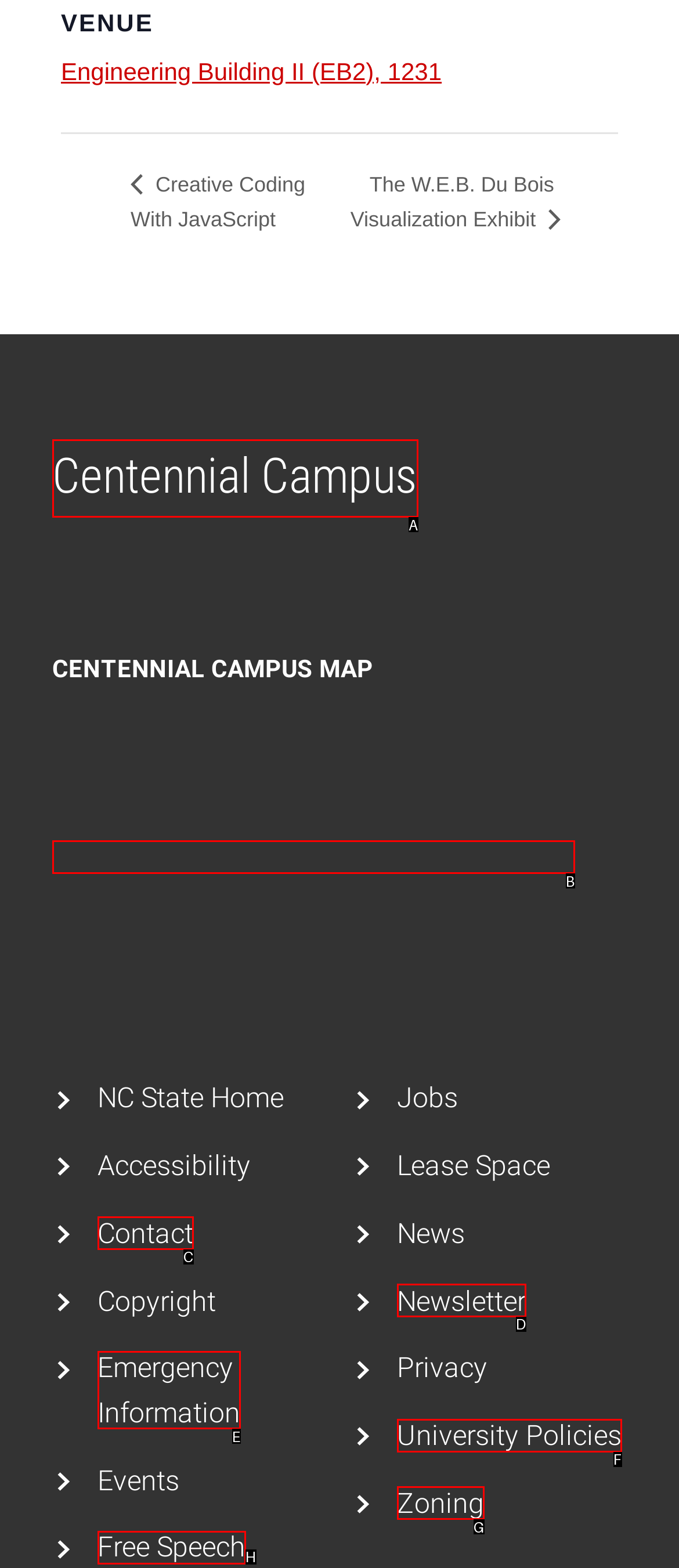Choose the HTML element that corresponds to the description: Centennial Campus Home
Provide the answer by selecting the letter from the given choices.

A